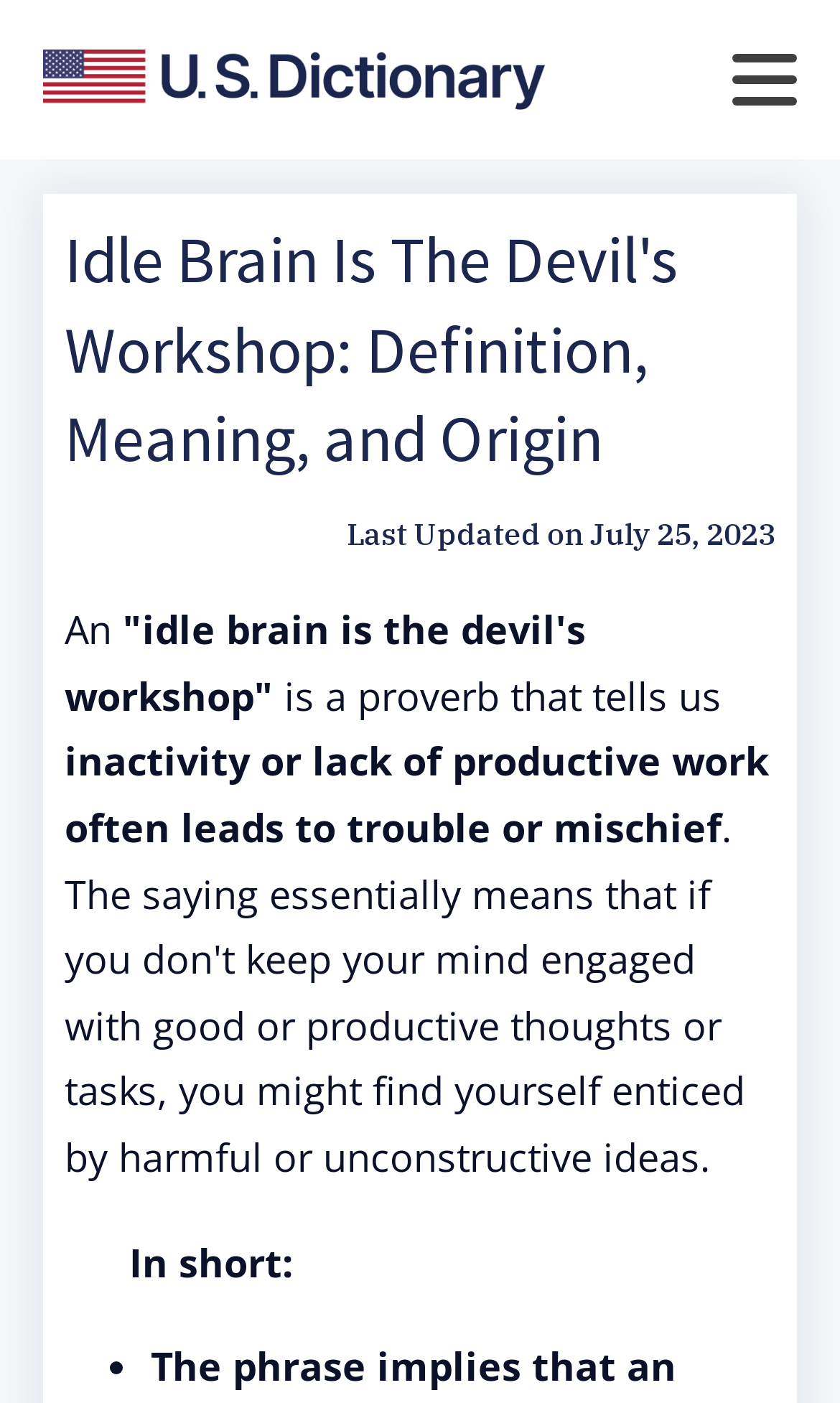What is the proverb about?
Please respond to the question with as much detail as possible.

I found the meaning of the proverb by reading the text that says 'inactivity or lack of productive work often leads to trouble or mischief' on the webpage.